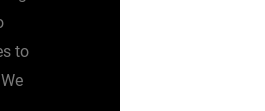Elaborate on the contents of the image in great detail.

The image showcases a promotional graphic for "Hurricane LLC," highlighting their expertise in cleaning services. The caption emphasizes their reliability and professionalism, noting services such as air duct cleaning, carpet cleaning, and dryer vent cleaning. The image likely includes a call to action for potential clients, inviting them to contact Hurricane LLC for estimates or inquiries. This branding is integrated into the overall aesthetic of the website, reflecting their commitment to fast and affordable service in the Atlanta, Georgia area.